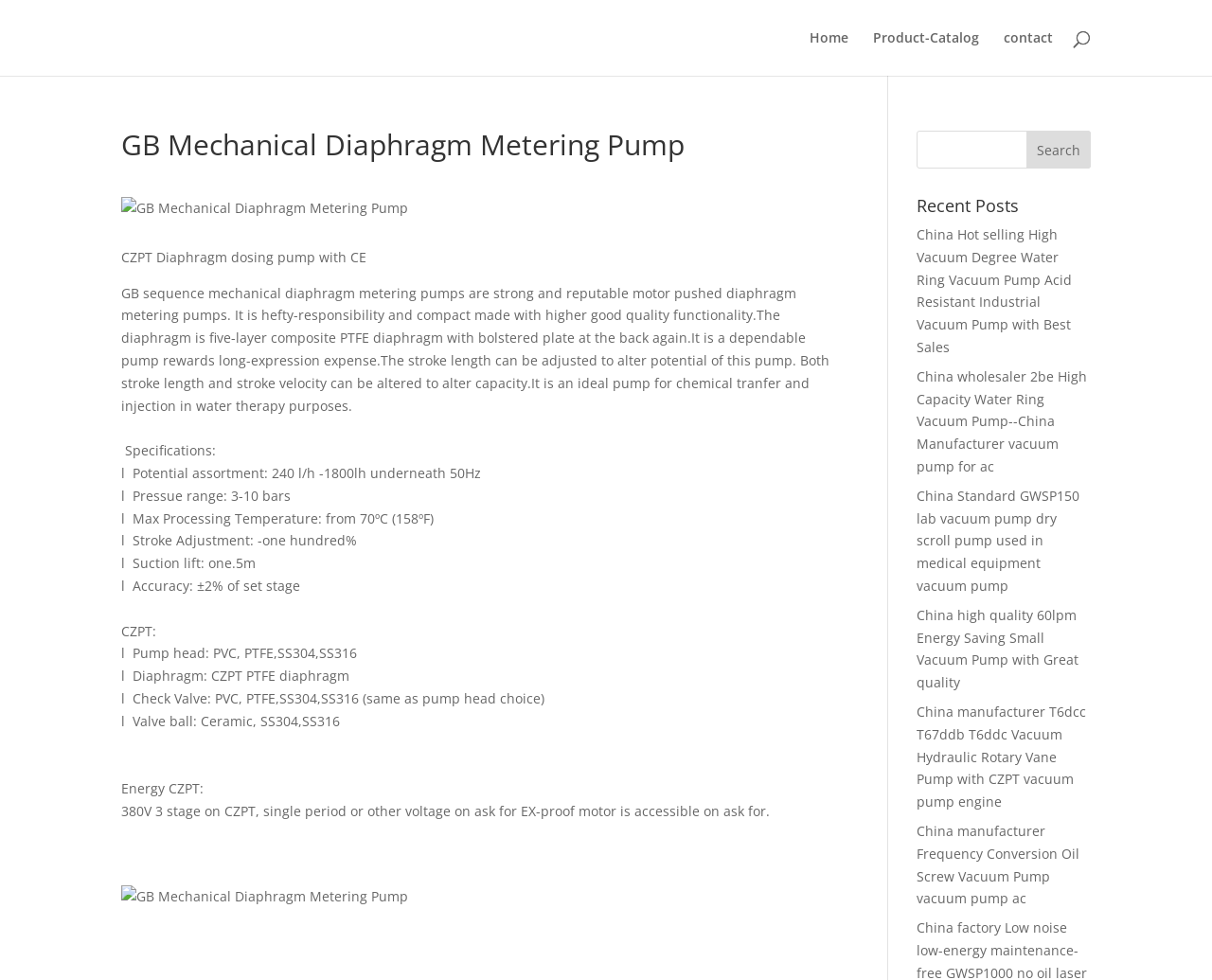Please identify the bounding box coordinates of the clickable element to fulfill the following instruction: "Click the Home link". The coordinates should be four float numbers between 0 and 1, i.e., [left, top, right, bottom].

[0.668, 0.032, 0.7, 0.077]